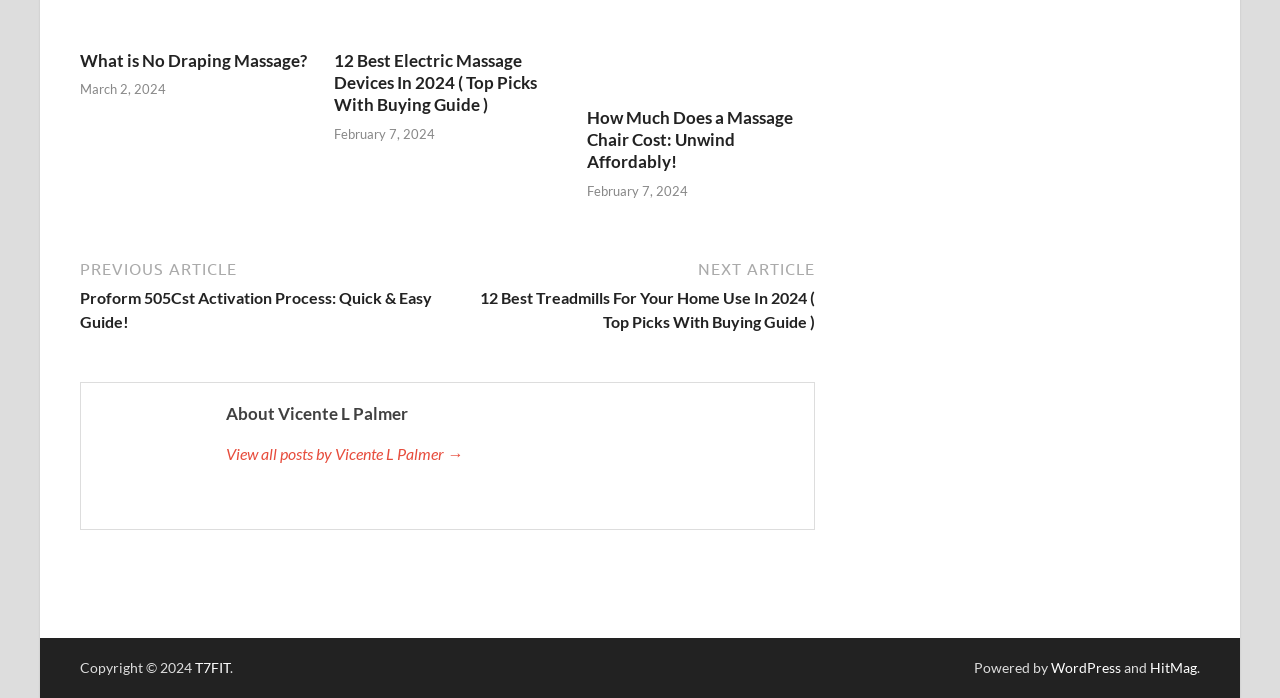Who is the author of the articles?
Look at the image and respond to the question as thoroughly as possible.

The author of the articles is Vicente L Palmer, as indicated by the 'About Vicente L Palmer' section and the 'View all posts by Vicente L Palmer →' link.